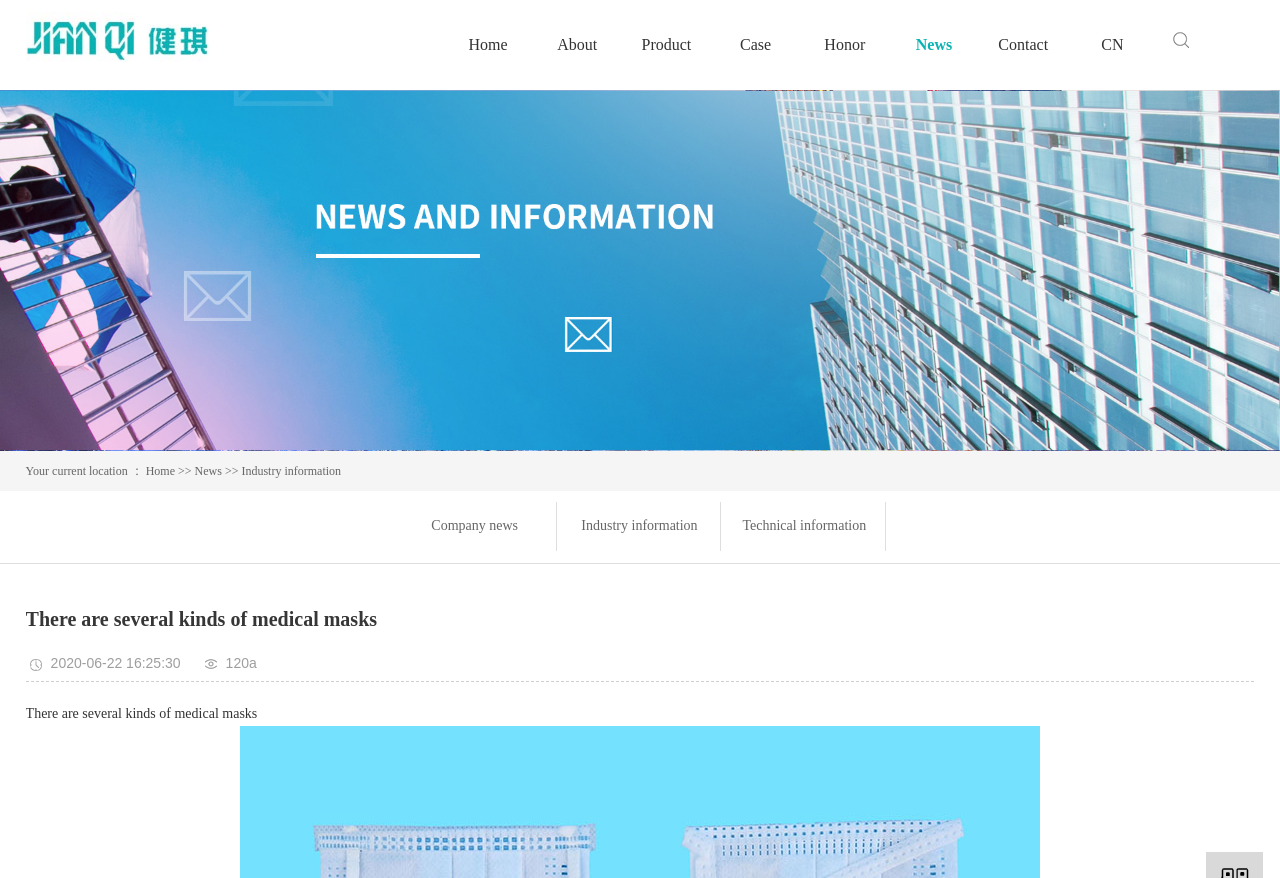Identify the bounding box coordinates of the clickable section necessary to follow the following instruction: "Click the Company news link". The coordinates should be presented as four float numbers from 0 to 1, i.e., [left, top, right, bottom].

[0.337, 0.59, 0.405, 0.607]